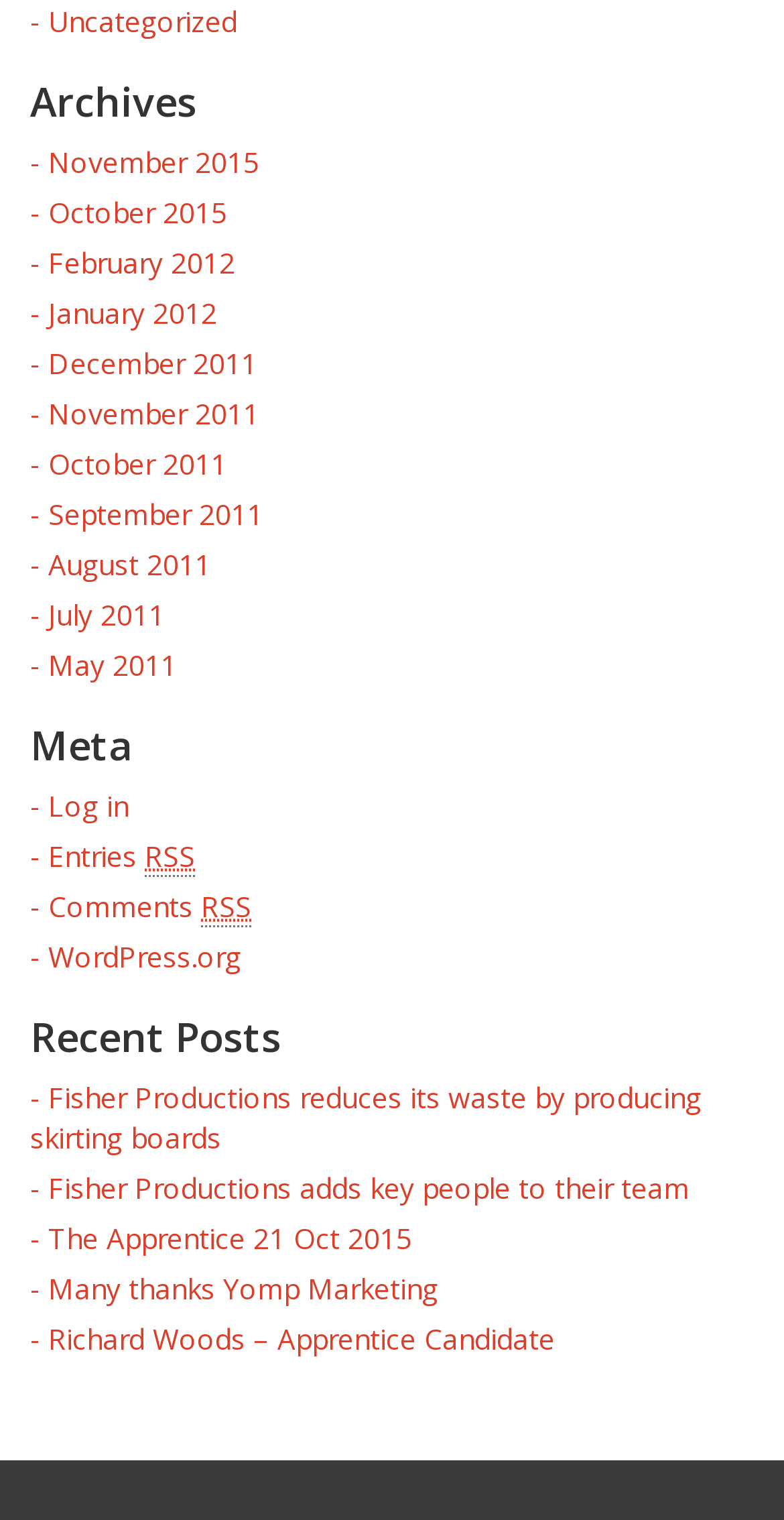Please predict the bounding box coordinates of the element's region where a click is necessary to complete the following instruction: "Subscribe to Entries RSS". The coordinates should be represented by four float numbers between 0 and 1, i.e., [left, top, right, bottom].

[0.038, 0.55, 0.249, 0.576]